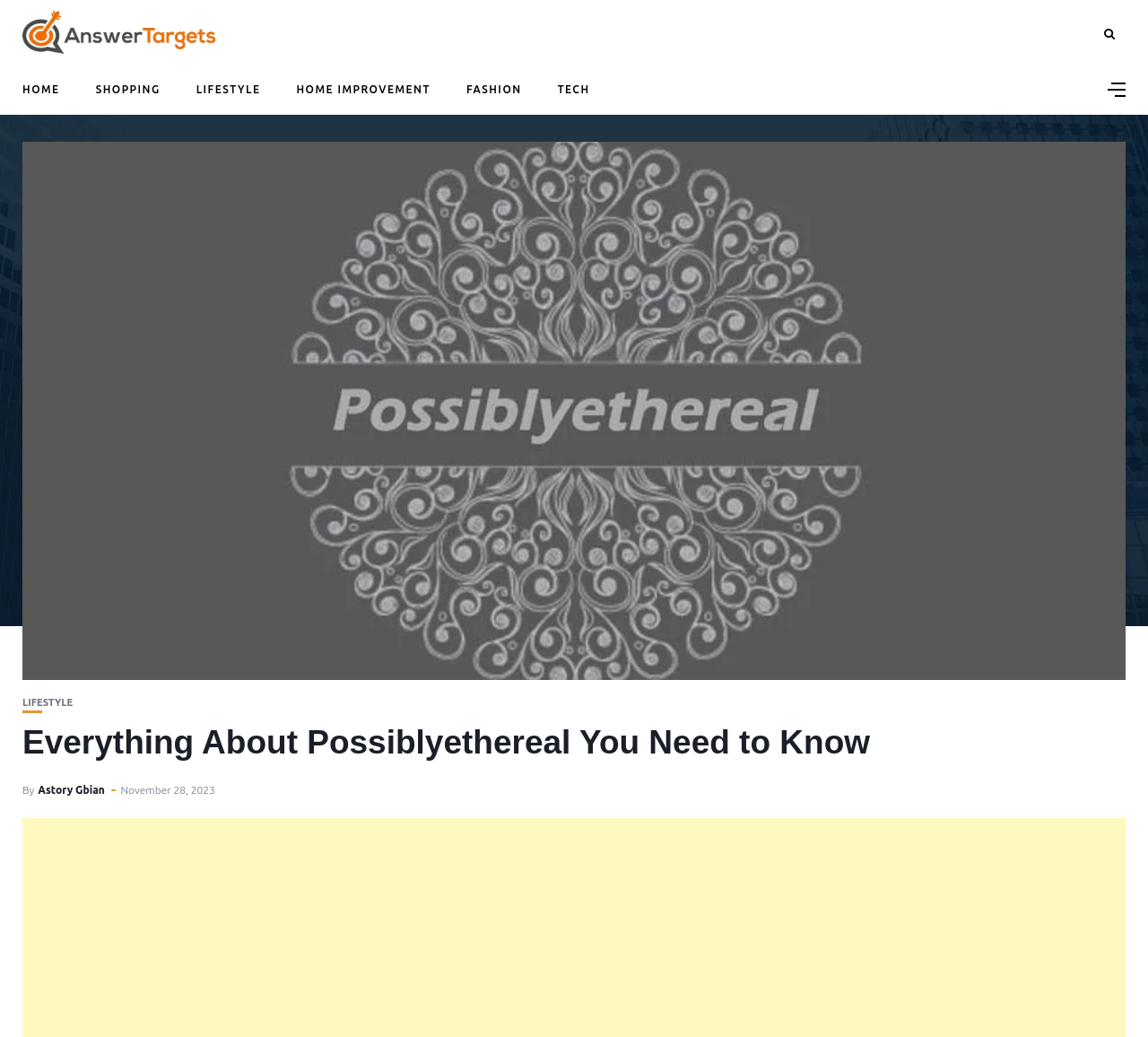What categories are available on this website?
Provide a comprehensive and detailed answer to the question.

I found the categories by looking at the links located at the top of the webpage, which include HOME, SHOPPING, LIFESTYLE, HOME IMPROVEMENT, FASHION, and TECH, suggesting that these are the categories available on this website.